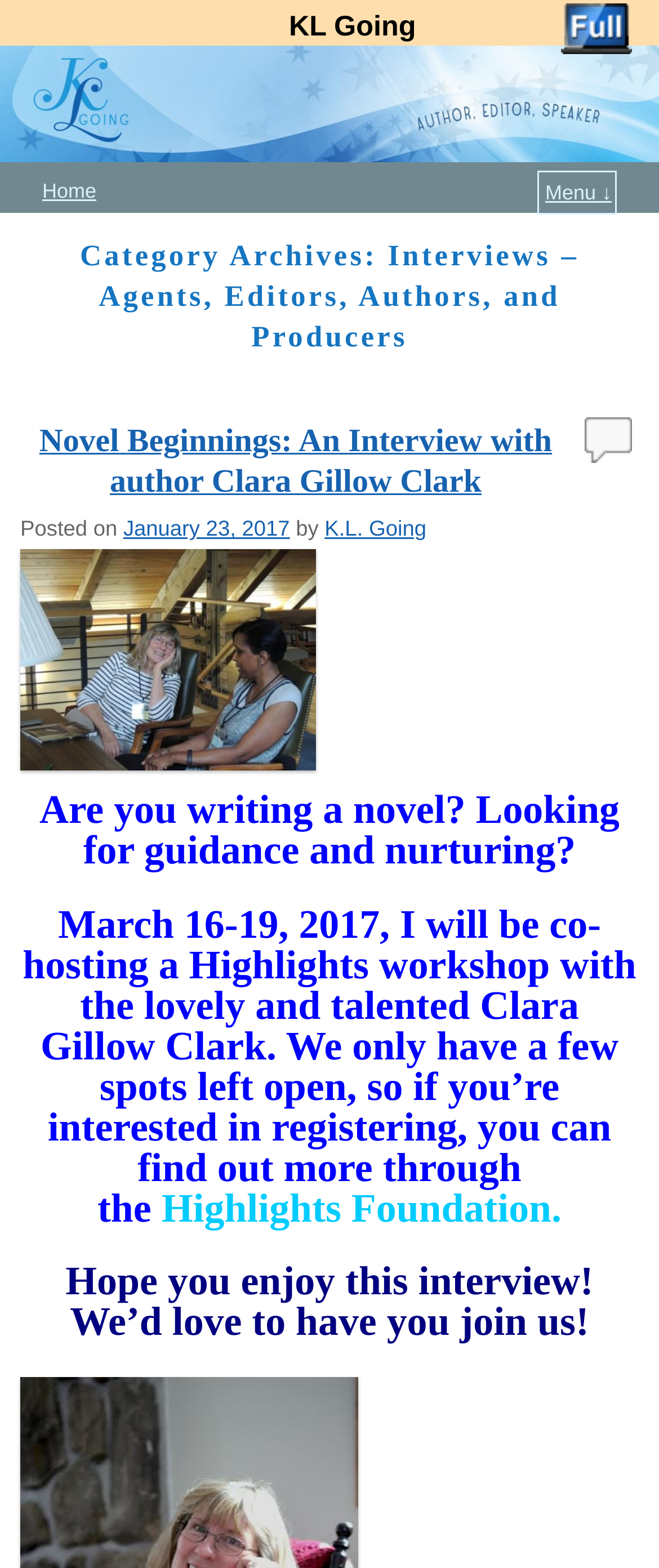Determine the bounding box coordinates of the region that needs to be clicked to achieve the task: "view full content".

[0.85, 0.002, 0.958, 0.034]